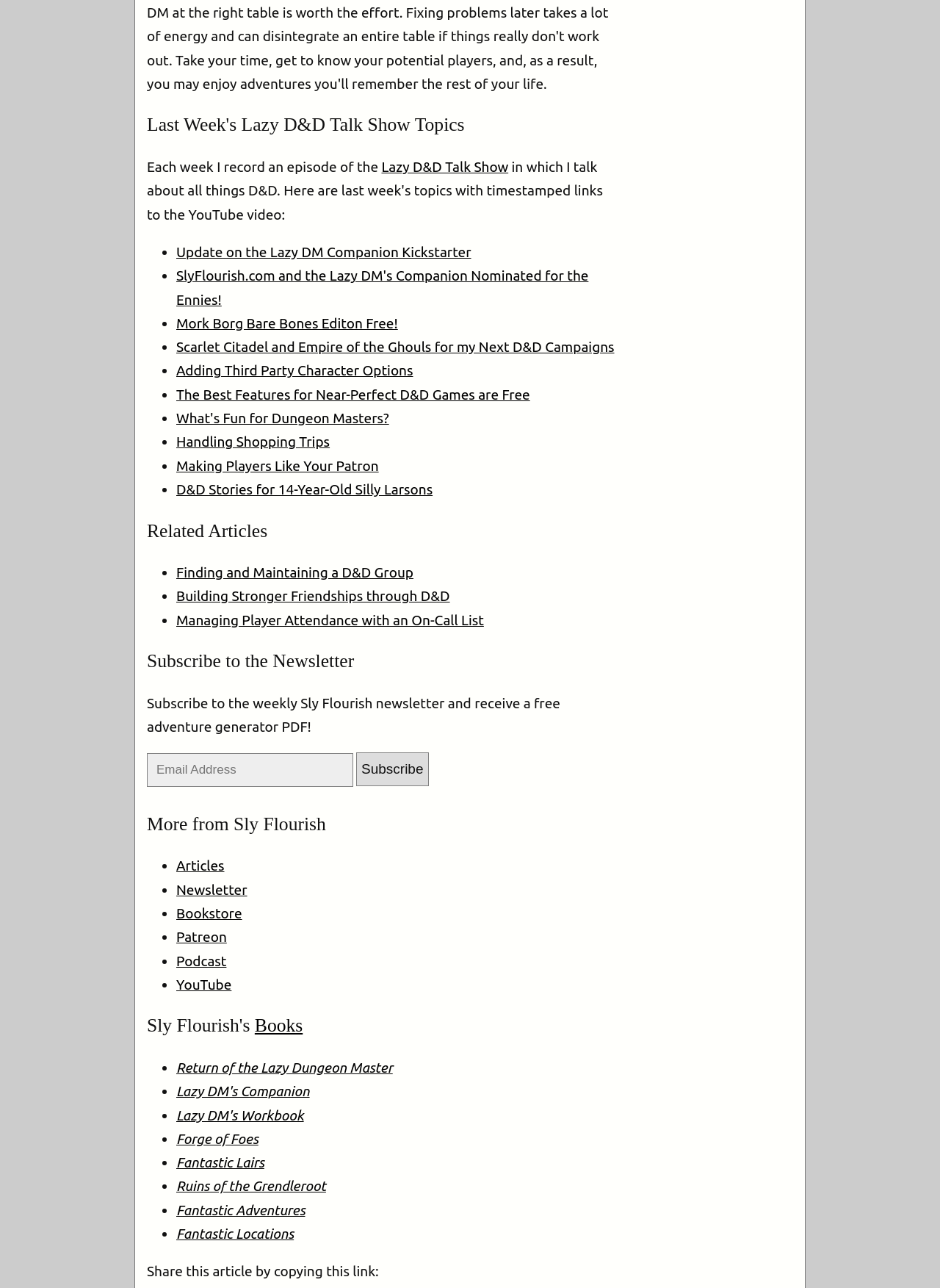What type of content is available in the 'More from Sly Flourish' section?
Give a single word or phrase as your answer by examining the image.

Articles, Newsletter, etc.